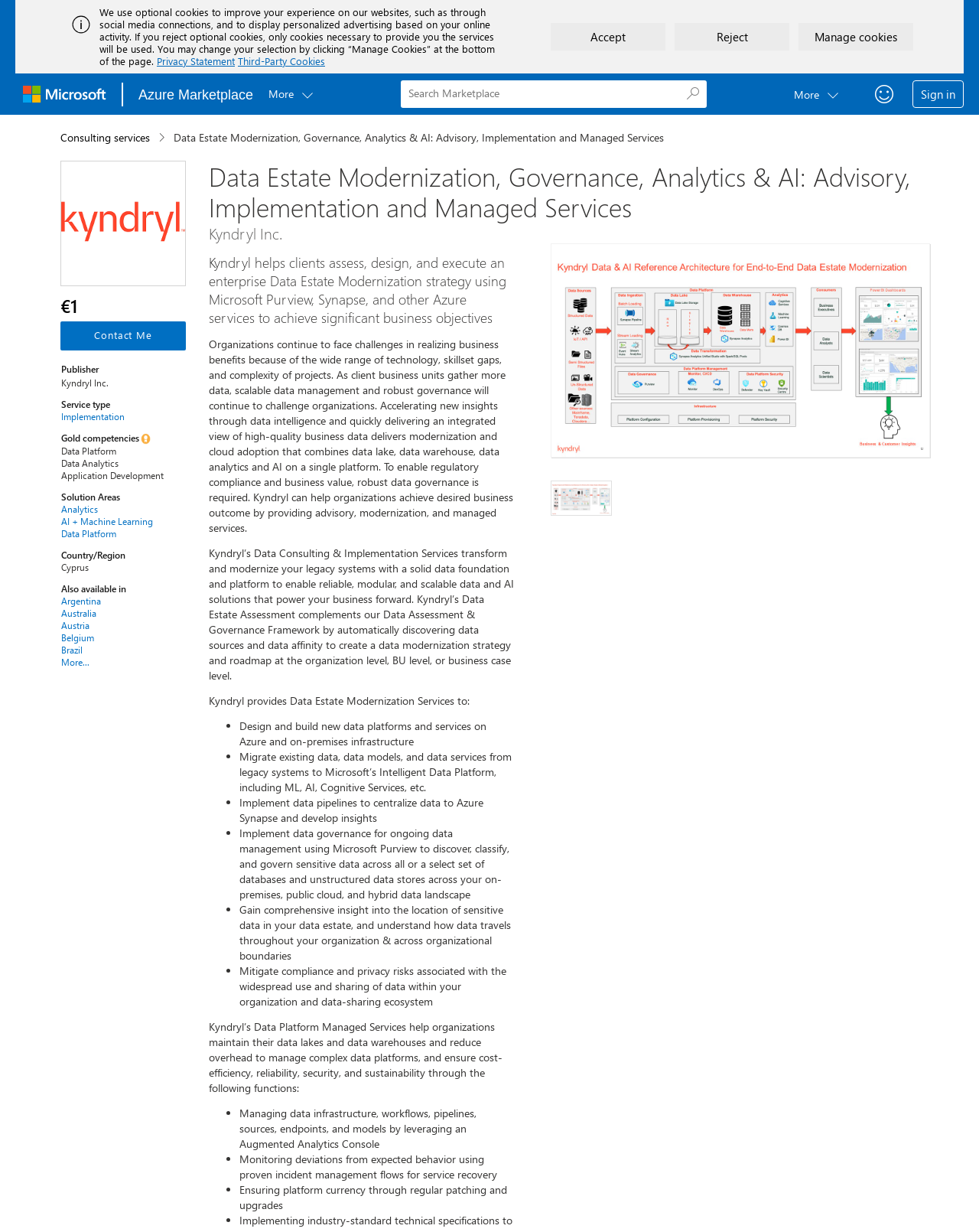Provide the bounding box coordinates of the area you need to click to execute the following instruction: "Subscribe to the newsletter".

None